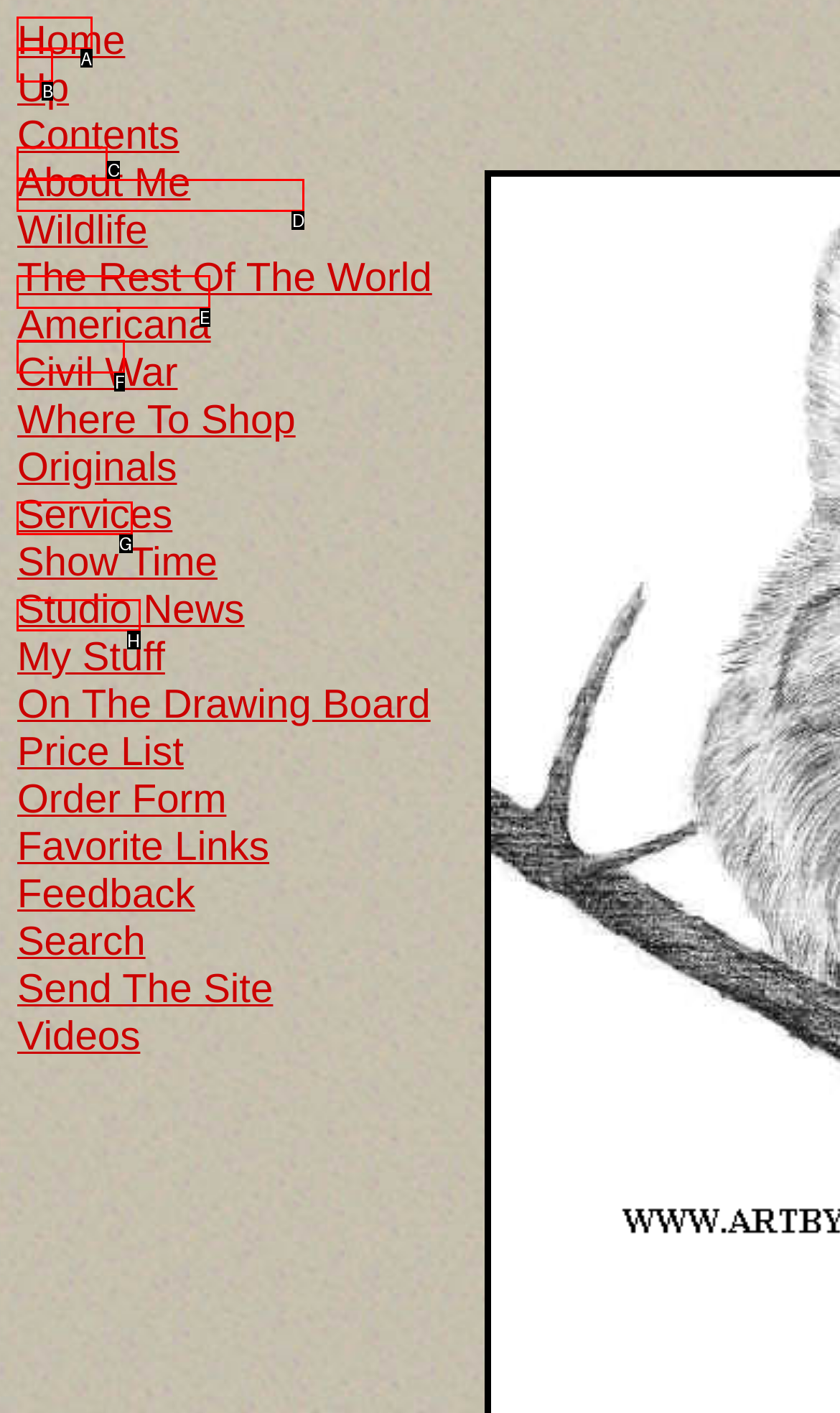Pick the option that best fits the description: Where To Shop. Reply with the letter of the matching option directly.

E